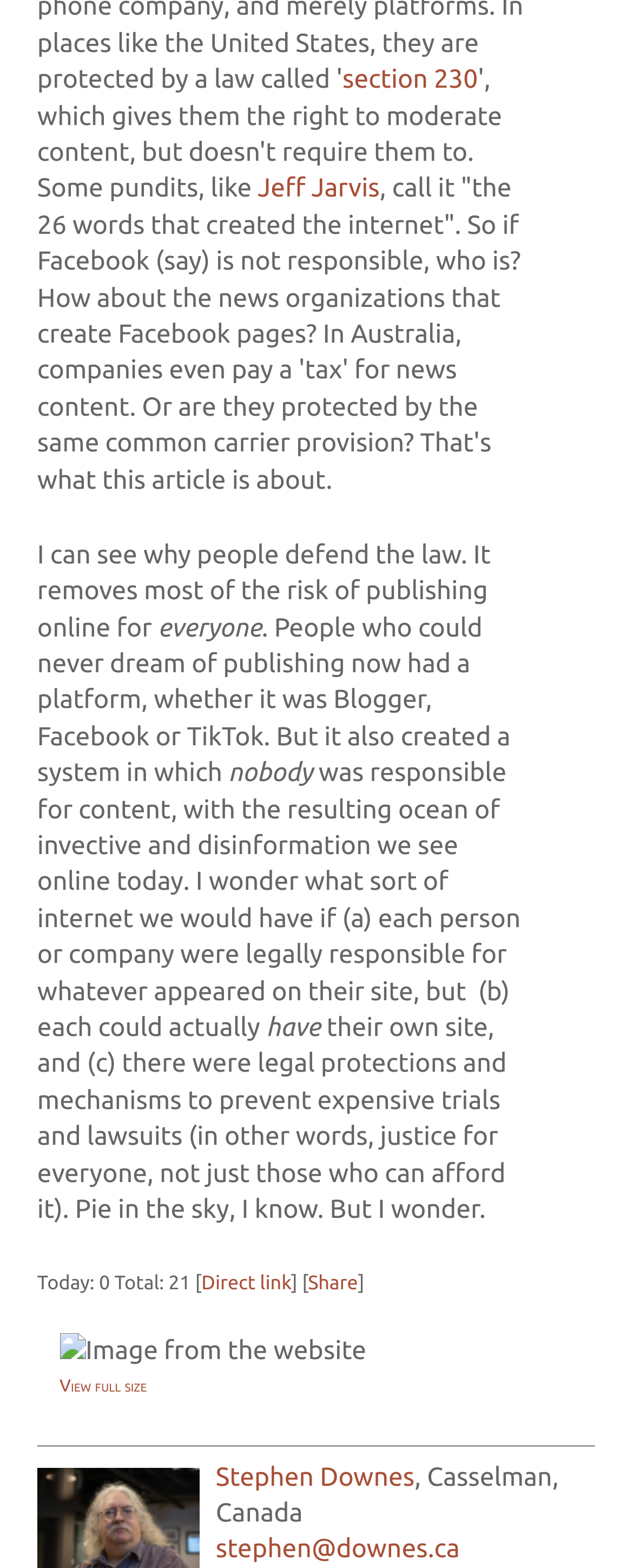Where is Stephen Downes from?
Please provide a single word or phrase based on the screenshot.

Canada